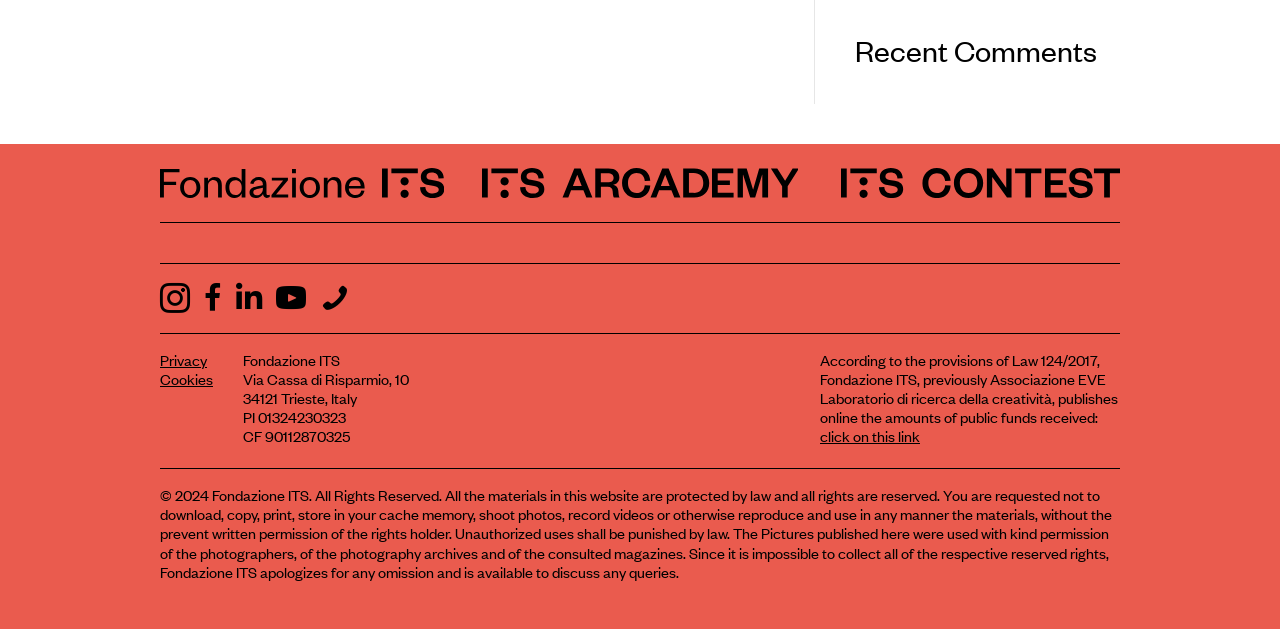Provide the bounding box coordinates of the HTML element described by the text: "title="Fondazione ITS Homepage"". The coordinates should be in the format [left, top, right, bottom] with values between 0 and 1.

[0.125, 0.263, 0.347, 0.31]